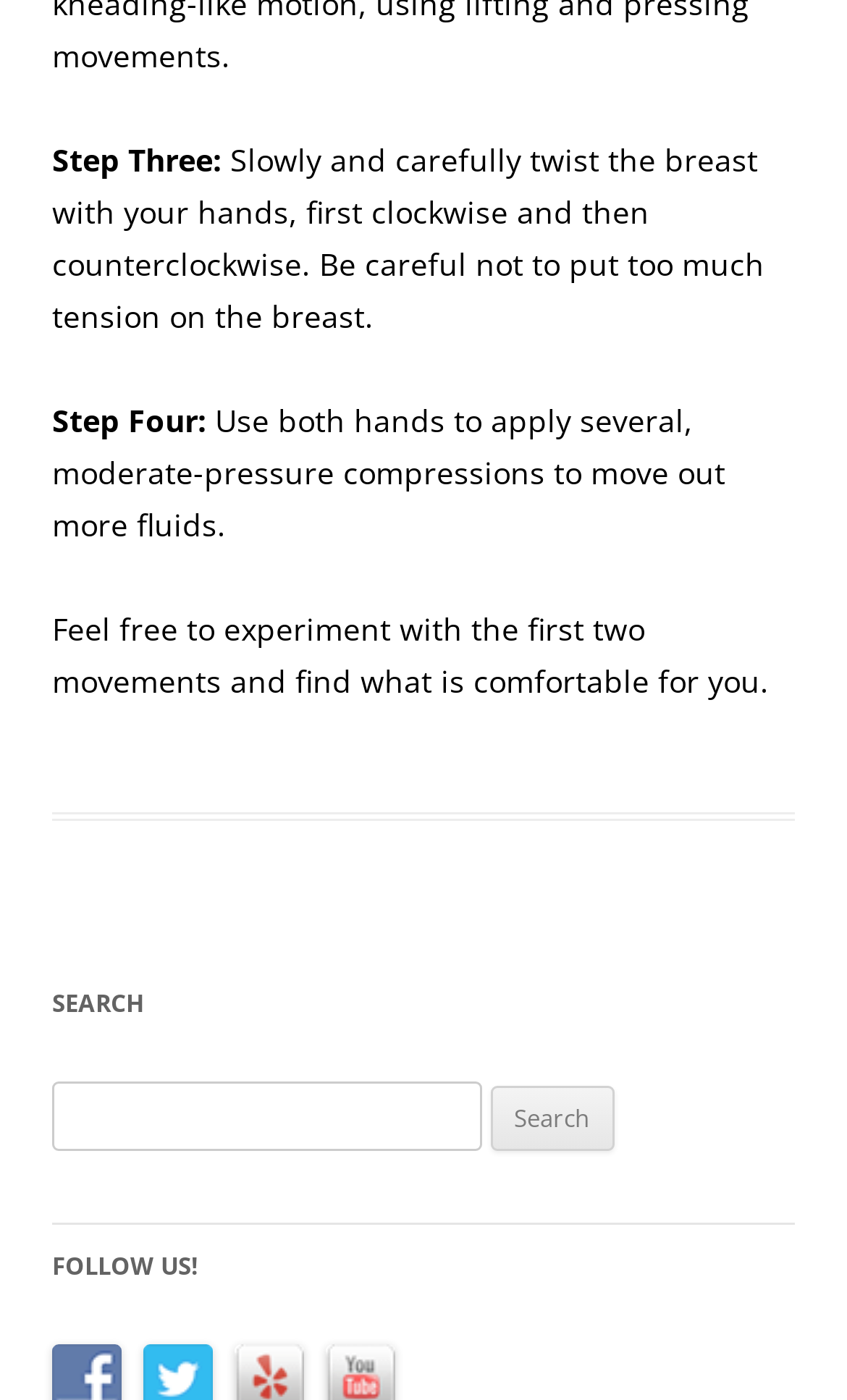What is the purpose of the search function?
Look at the screenshot and respond with a single word or phrase.

To search for something